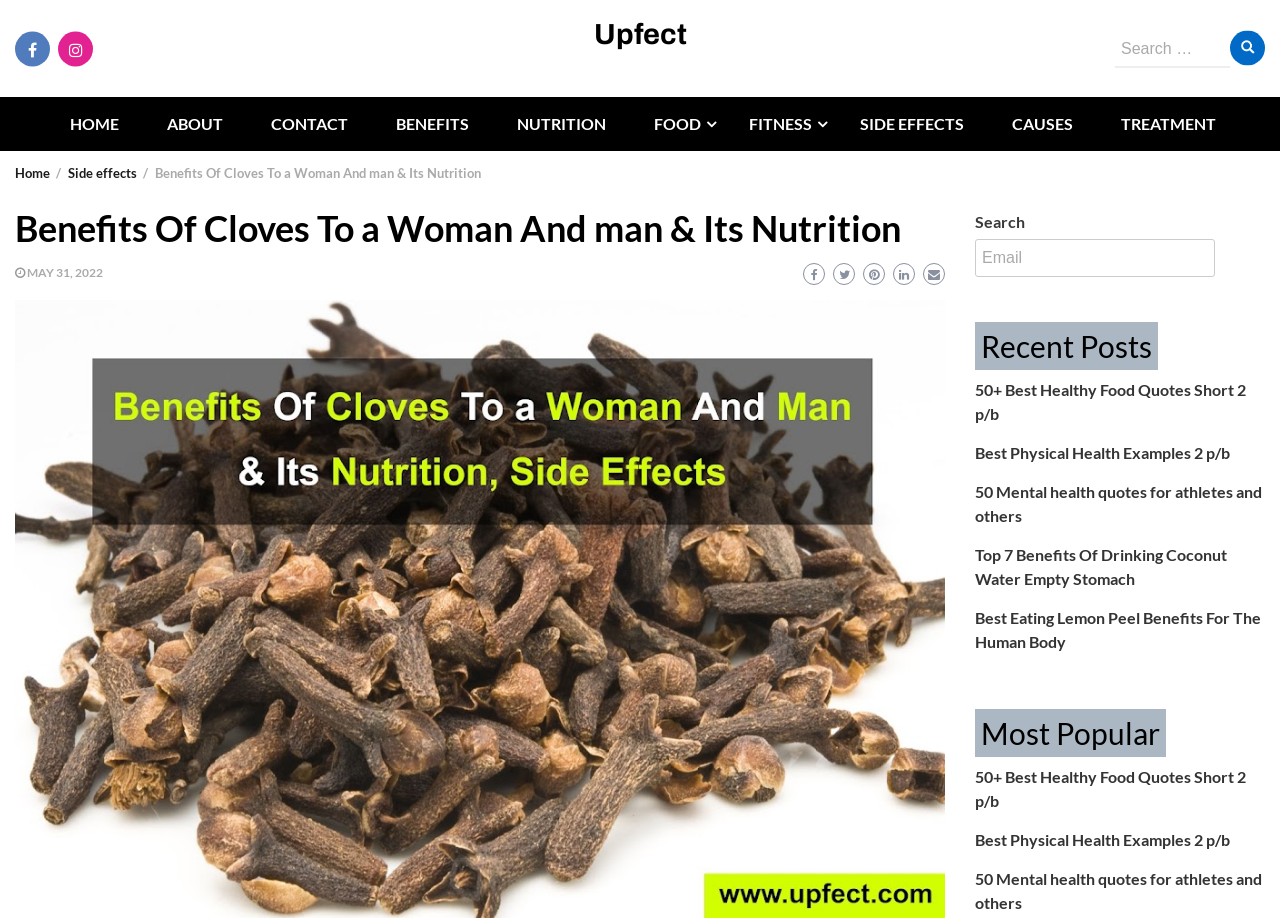Give a complete and precise description of the webpage's appearance.

This webpage is about the benefits of cloves to women and men, as well as its nutrition. At the top left corner, there are two icons and a link to "Upfect" with a date "June 12, 2024" next to it. On the top right corner, there is a search bar with a "Search" button. Below the search bar, there is a navigation menu with links to "HOME", "ABOUT", "CONTACT", "BENEFITS", "NUTRITION", "FOOD", "FITNESS", "SIDE EFFECTS", "CAUSES", and "TREATMENT".

Below the navigation menu, there is a breadcrumbs section with links to "Home" and "Side effects". Next to the breadcrumbs, there is a heading that reads "Benefits Of Cloves To a Woman And man & Its Nutrition". Below the heading, there is a link to "MAY 31, 2022" and several social media icons.

The main content of the webpage is an article about the benefits of cloves, accompanied by a large image on the left side. On the right side, there is a search bar and a section titled "Recent Posts" with several links to other articles. Below the "Recent Posts" section, there is a section titled "Most Popular" with more links to other articles.

Overall, the webpage has a simple and organized layout, with a focus on providing information about the benefits of cloves and related topics.